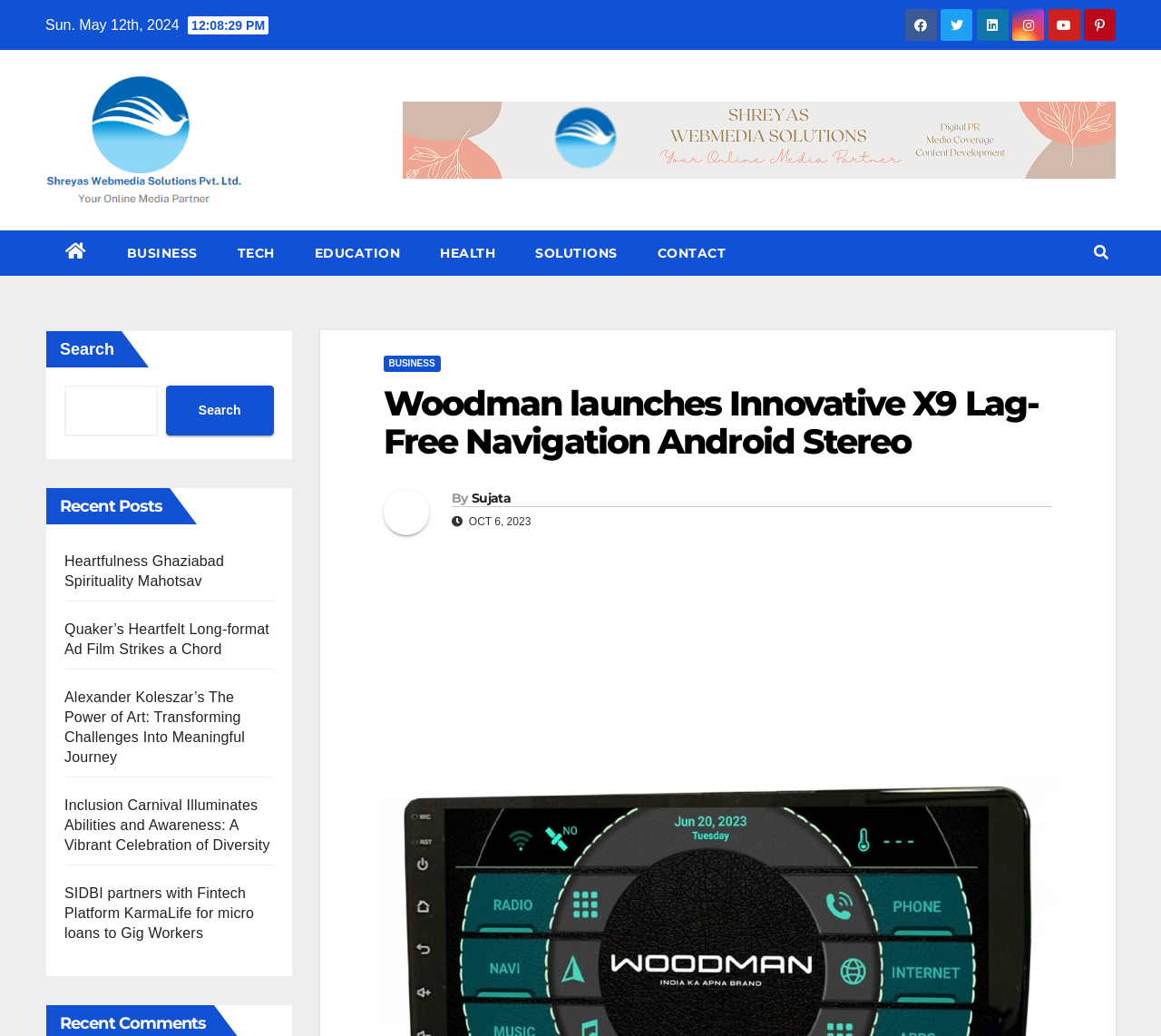Highlight the bounding box coordinates of the element you need to click to perform the following instruction: "Read the article about Woodman X9 Lag-Free Navigation Android Stereo."

[0.33, 0.371, 0.906, 0.444]